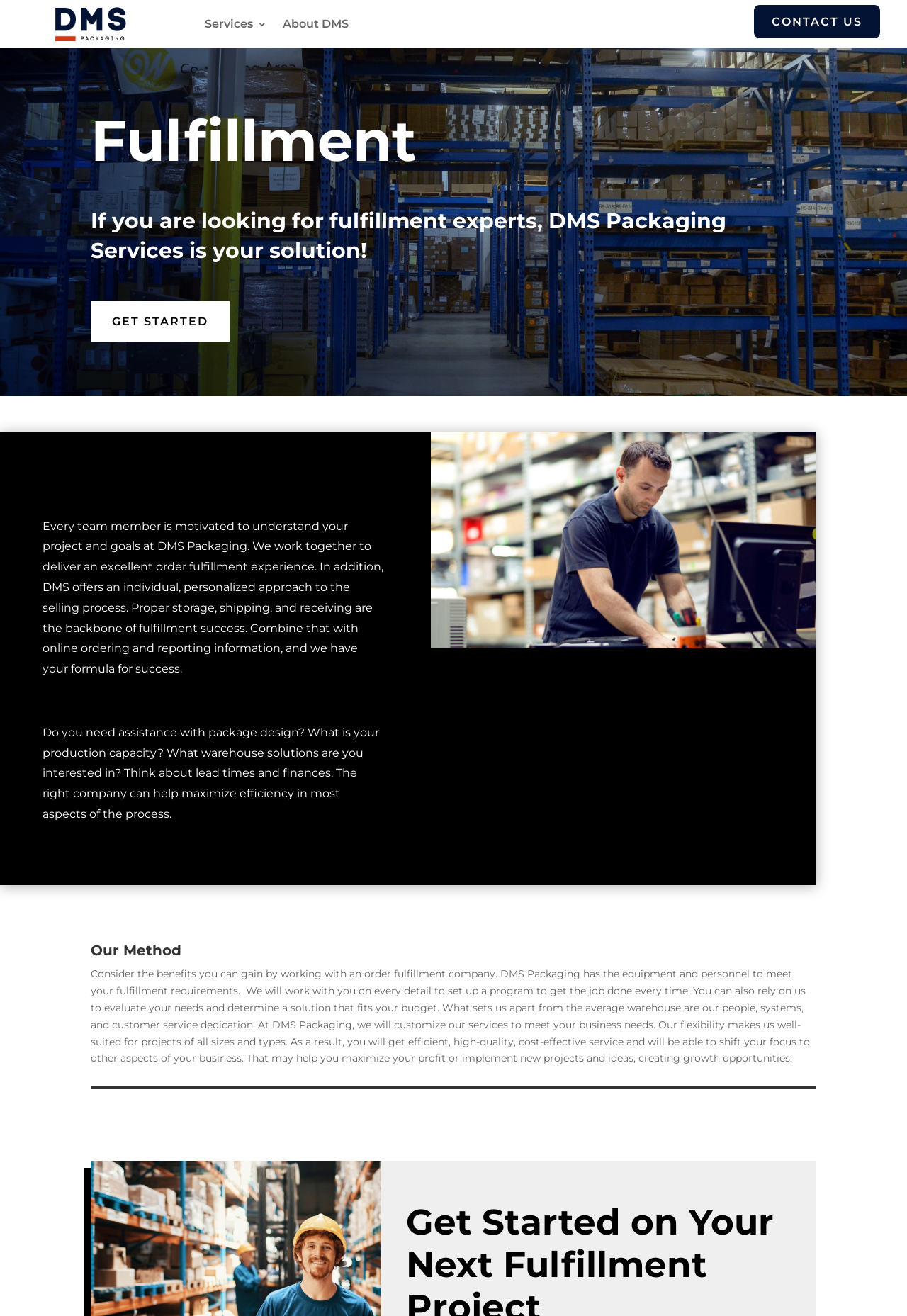Identify the bounding box coordinates for the UI element described by the following text: "Contact Us". Provide the coordinates as four float numbers between 0 and 1, in the format [left, top, right, bottom].

[0.83, 0.003, 0.972, 0.03]